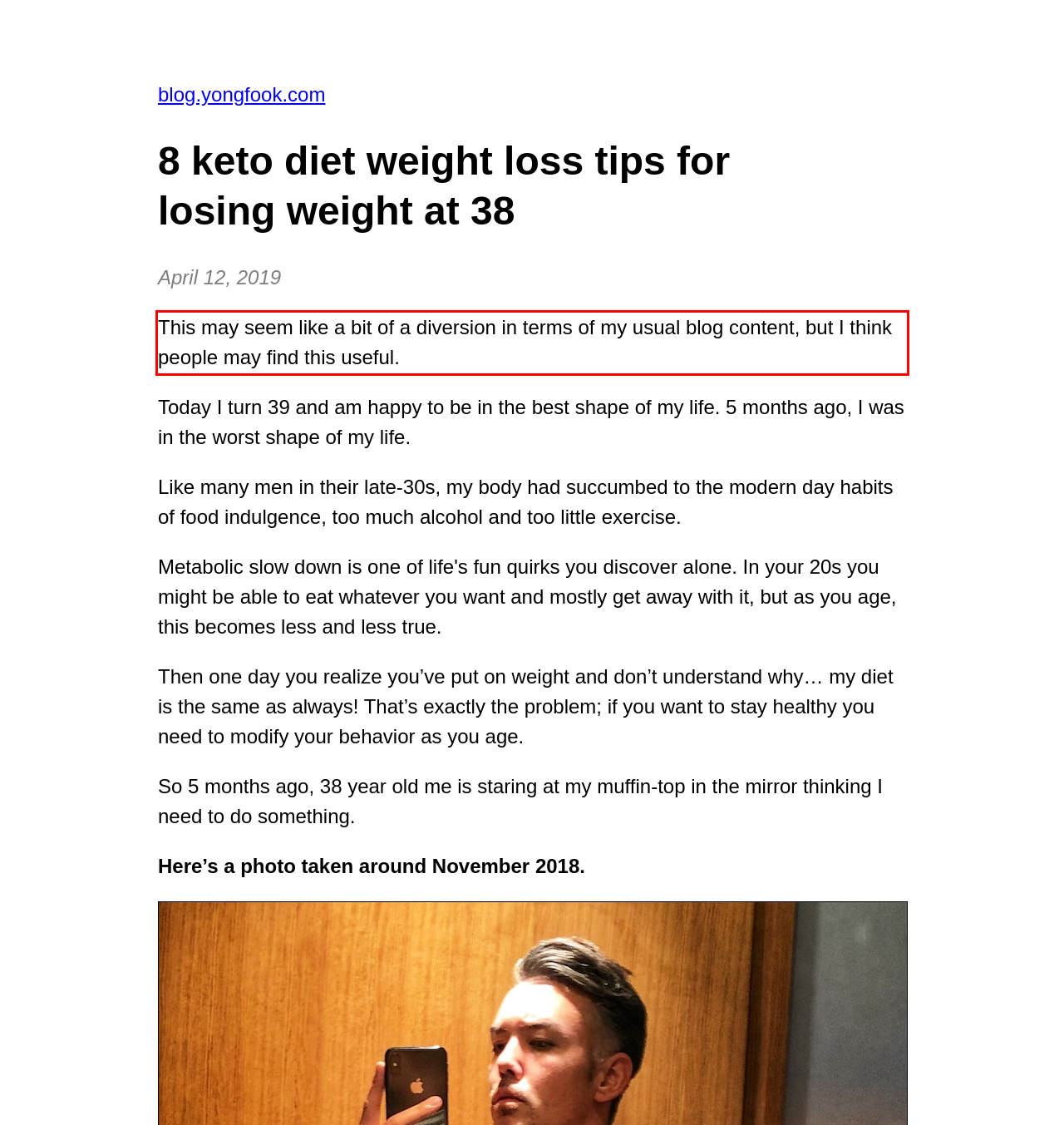You are provided with a screenshot of a webpage that includes a UI element enclosed in a red rectangle. Extract the text content inside this red rectangle.

This may seem like a bit of a diversion in terms of my usual blog content, but I think people may find this useful.